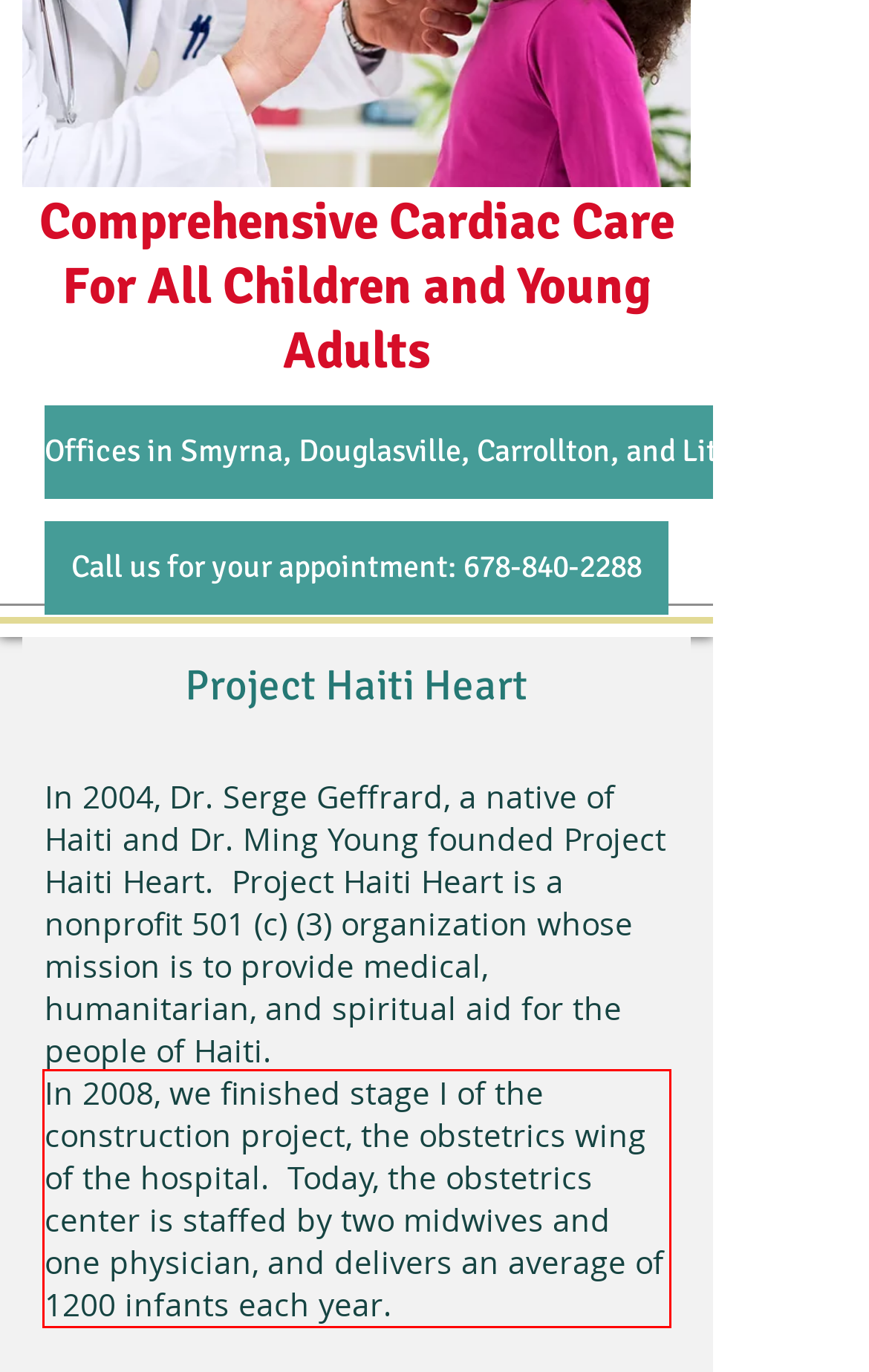You are provided with a screenshot of a webpage featuring a red rectangle bounding box. Extract the text content within this red bounding box using OCR.

In 2008, we finished stage I of the construction project, the obstetrics wing of the hospital. Today, the obstetrics center is staffed by two midwives and one physician, and delivers an average of 1200 infants each year.